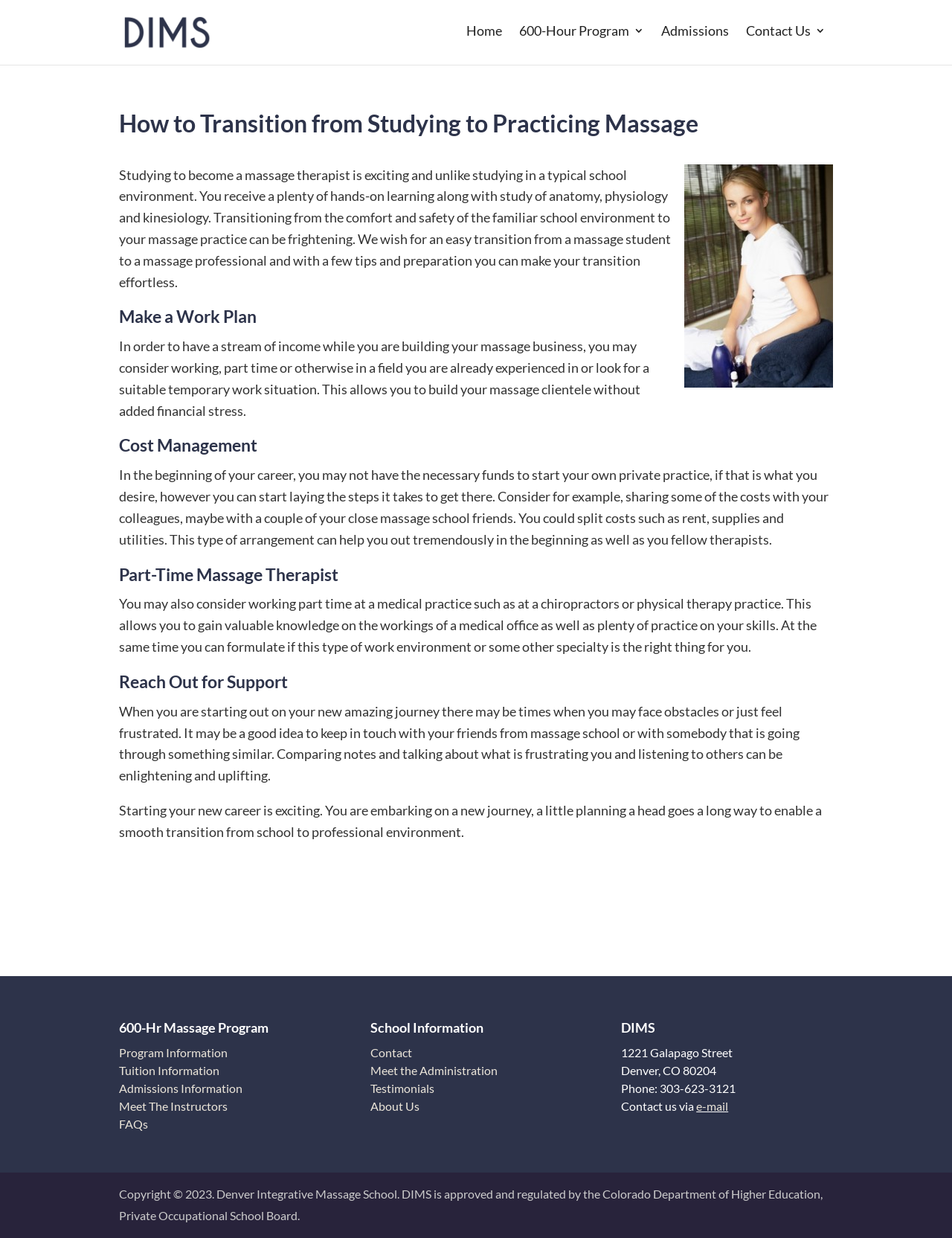Determine the bounding box coordinates of the clickable area required to perform the following instruction: "View the '600-Hour Program' information". The coordinates should be represented as four float numbers between 0 and 1: [left, top, right, bottom].

[0.545, 0.02, 0.677, 0.049]